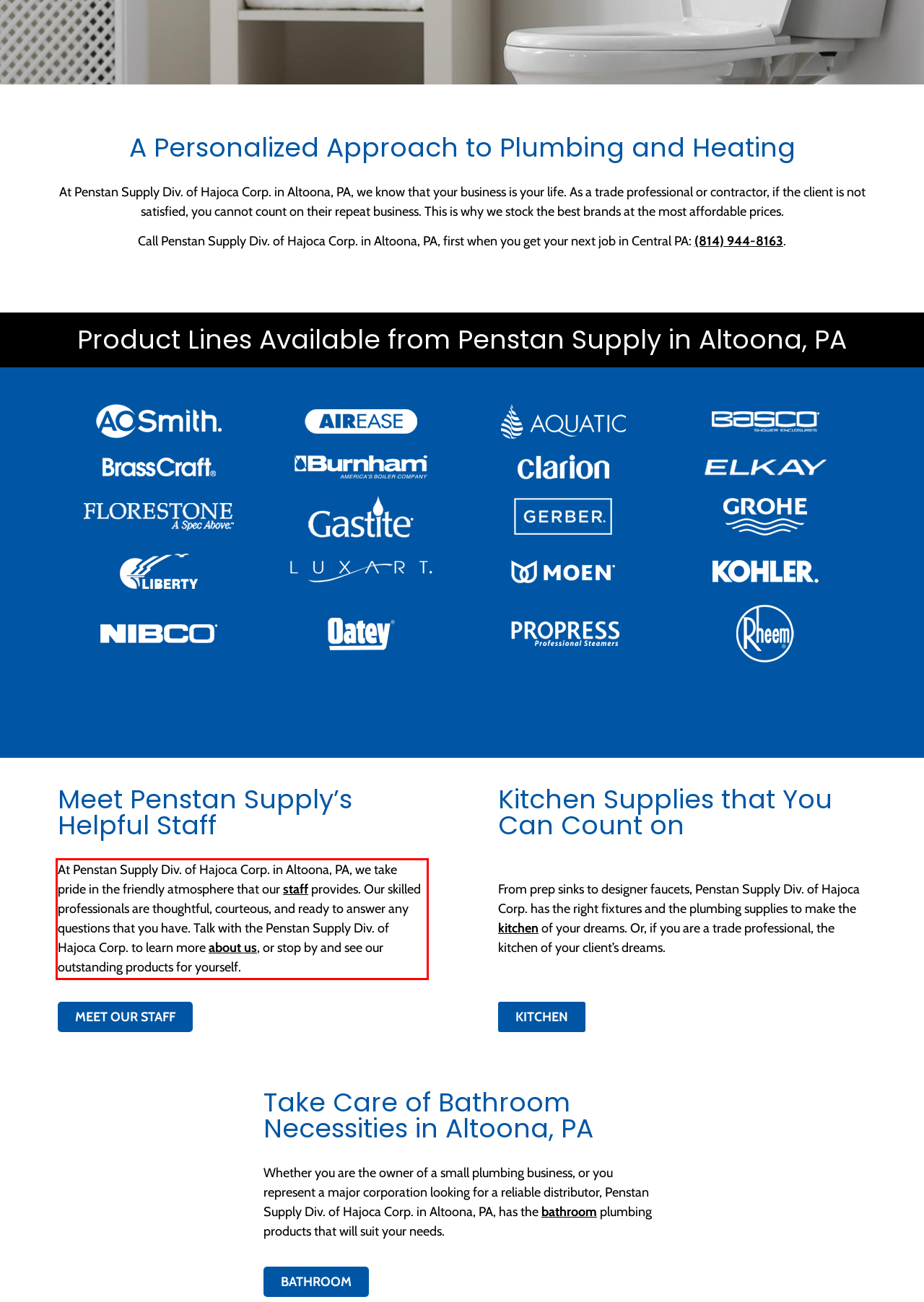Given a screenshot of a webpage, locate the red bounding box and extract the text it encloses.

At Penstan Supply Div. of Hajoca Corp. in Altoona, PA, we take pride in the friendly atmosphere that our staff provides. Our skilled professionals are thoughtful, courteous, and ready to answer any questions that you have. Talk with the Penstan Supply Div. of Hajoca Corp. to learn more about us, or stop by and see our outstanding products for yourself.